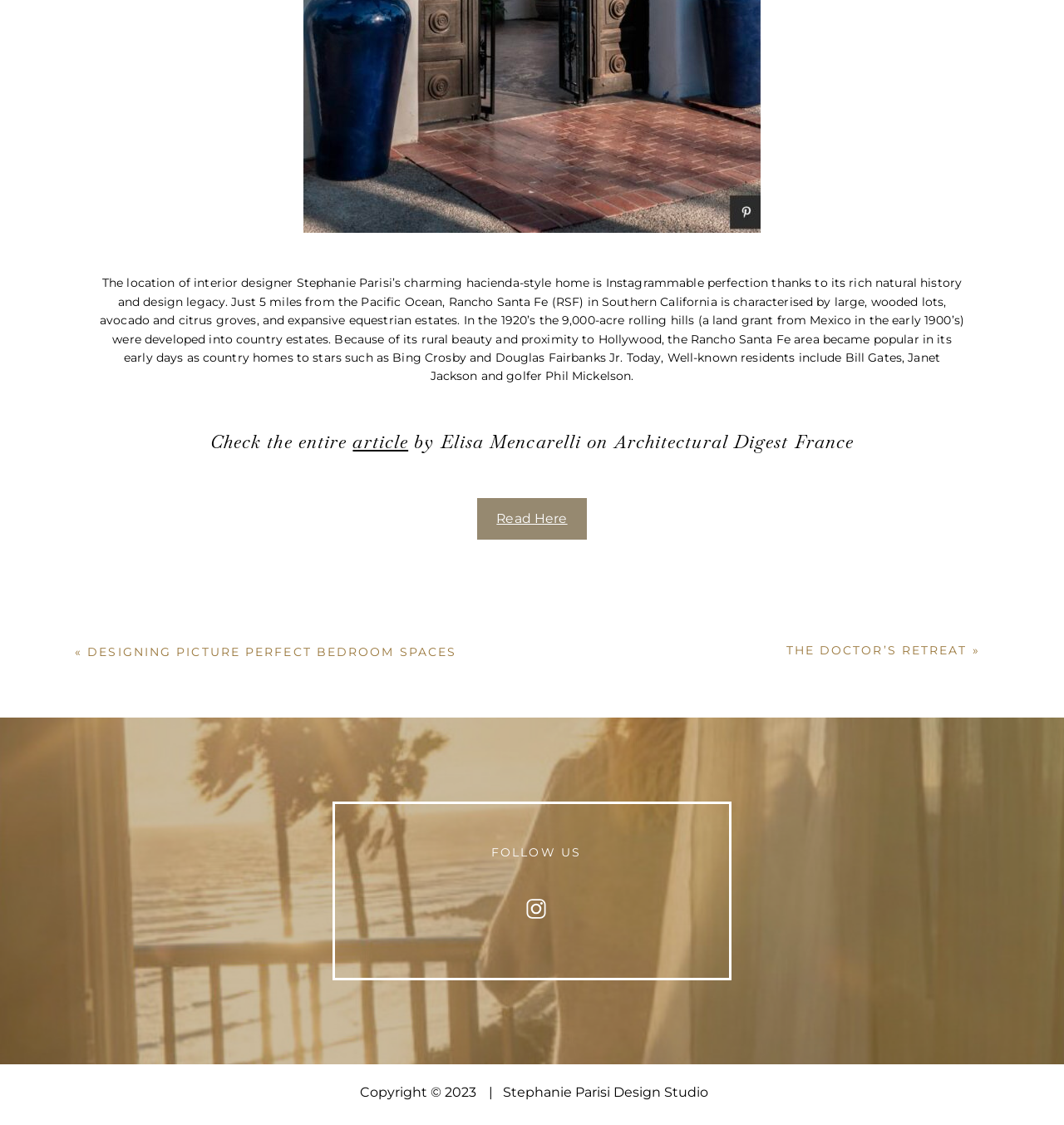Identify the bounding box coordinates of the region that needs to be clicked to carry out this instruction: "View the image". Provide these coordinates as four float numbers ranging from 0 to 1, i.e., [left, top, right, bottom].

[0.492, 0.797, 0.516, 0.819]